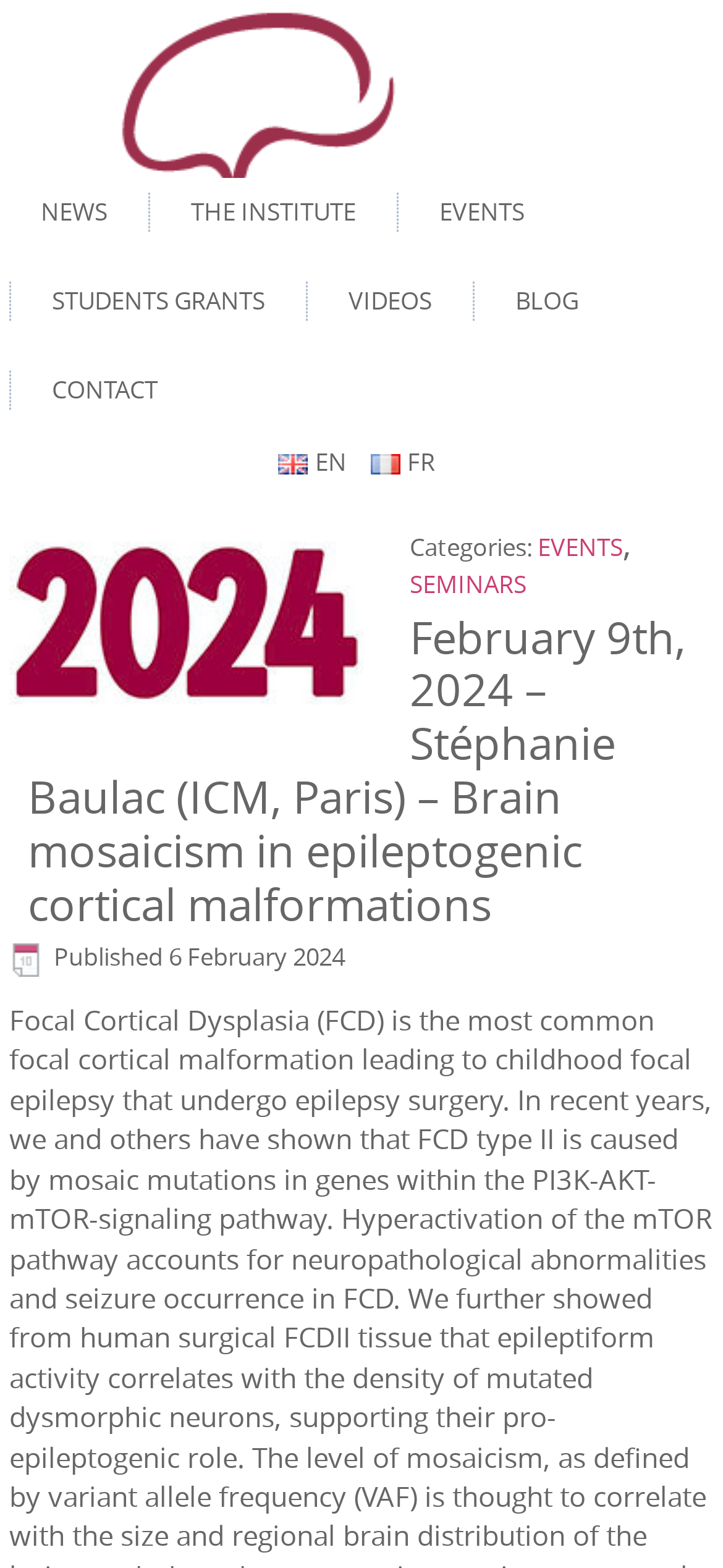Observe the image and answer the following question in detail: What language options are available?

I found the language options by looking at the top-right corner of the webpage, where I saw two links labeled 'EN' and 'FR'. These are likely the language options available for the webpage.